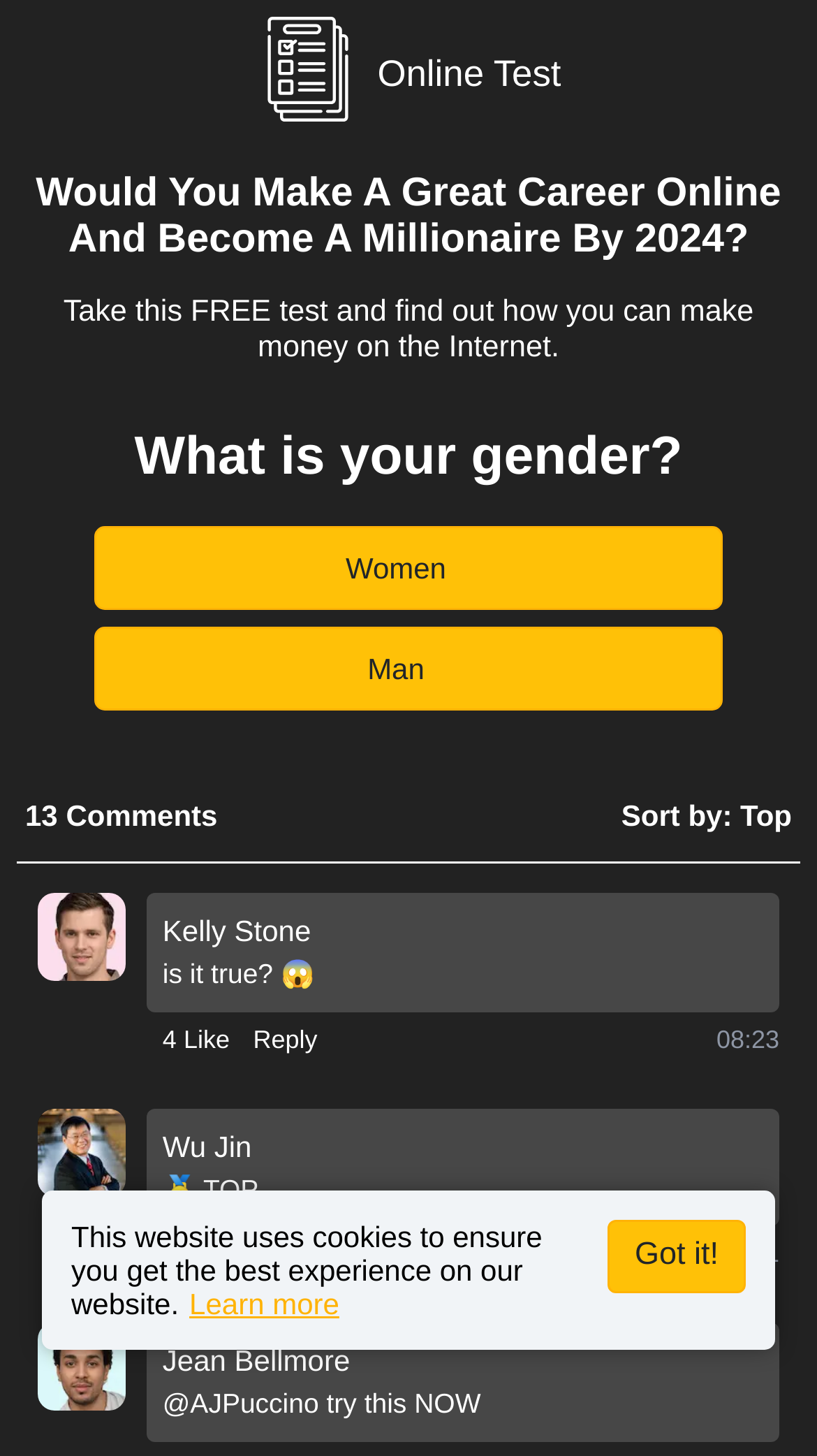What is the format of the timestamps?
Examine the image and provide an in-depth answer to the question.

The webpage has timestamps such as '08:23' and '08:21', which suggests that the format of the timestamps is in hours and minutes (HH:MM).